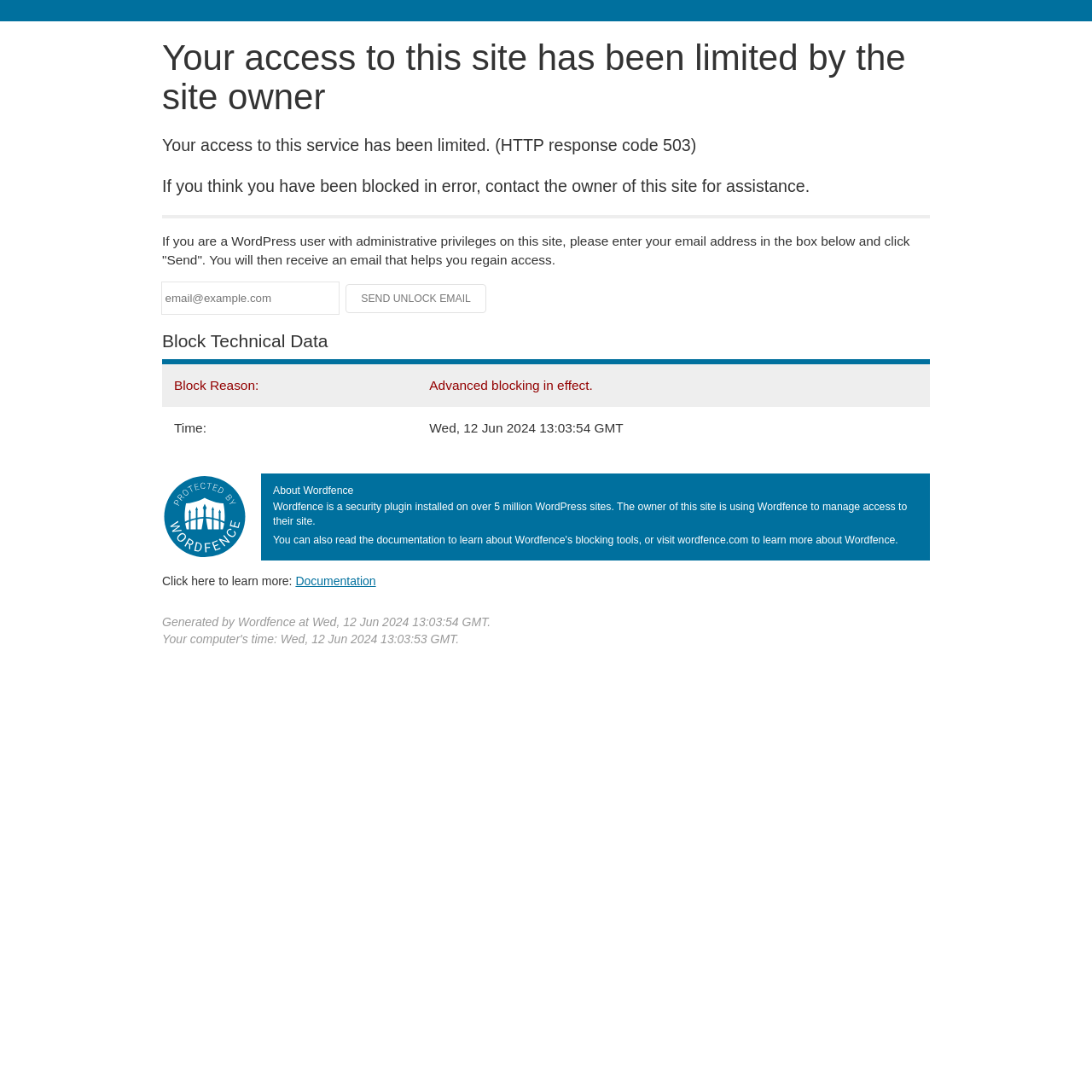Give a complete and precise description of the webpage's appearance.

This webpage appears to be a blocked access page, indicating that the user's access to the site has been limited by the site owner. At the top of the page, there is a heading with the same message. Below this heading, there are three paragraphs of text explaining the reason for the block, how to regain access, and what to do if you are a WordPress user with administrative privileges.

Following these paragraphs, there is a horizontal separator line, and then a section where users can enter their email address to receive an unlock email. This section includes a textbox for email input, a send button, and some whitespace characters.

Below this section, there is another heading titled "Block Technical Data", which is followed by a table displaying technical information about the block, including the block reason and time. 

On the right side of the page, there is an image, and below it, a heading "About Wordfence" with a paragraph describing what Wordfence is and its purpose. There is also a link to learn more about Wordfence and some additional text with timestamps generated by Wordfence.